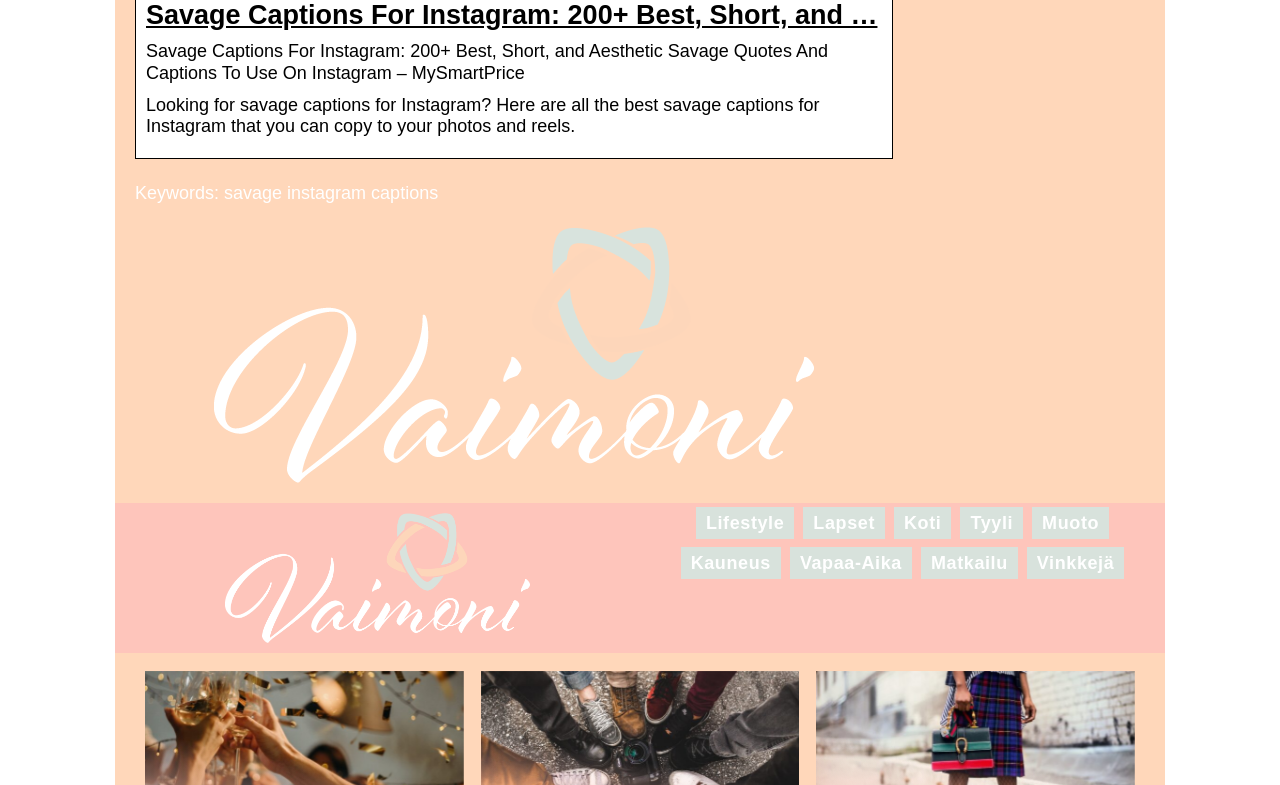Determine the bounding box coordinates of the region that needs to be clicked to achieve the task: "Browse the Koti section".

[0.706, 0.653, 0.735, 0.679]